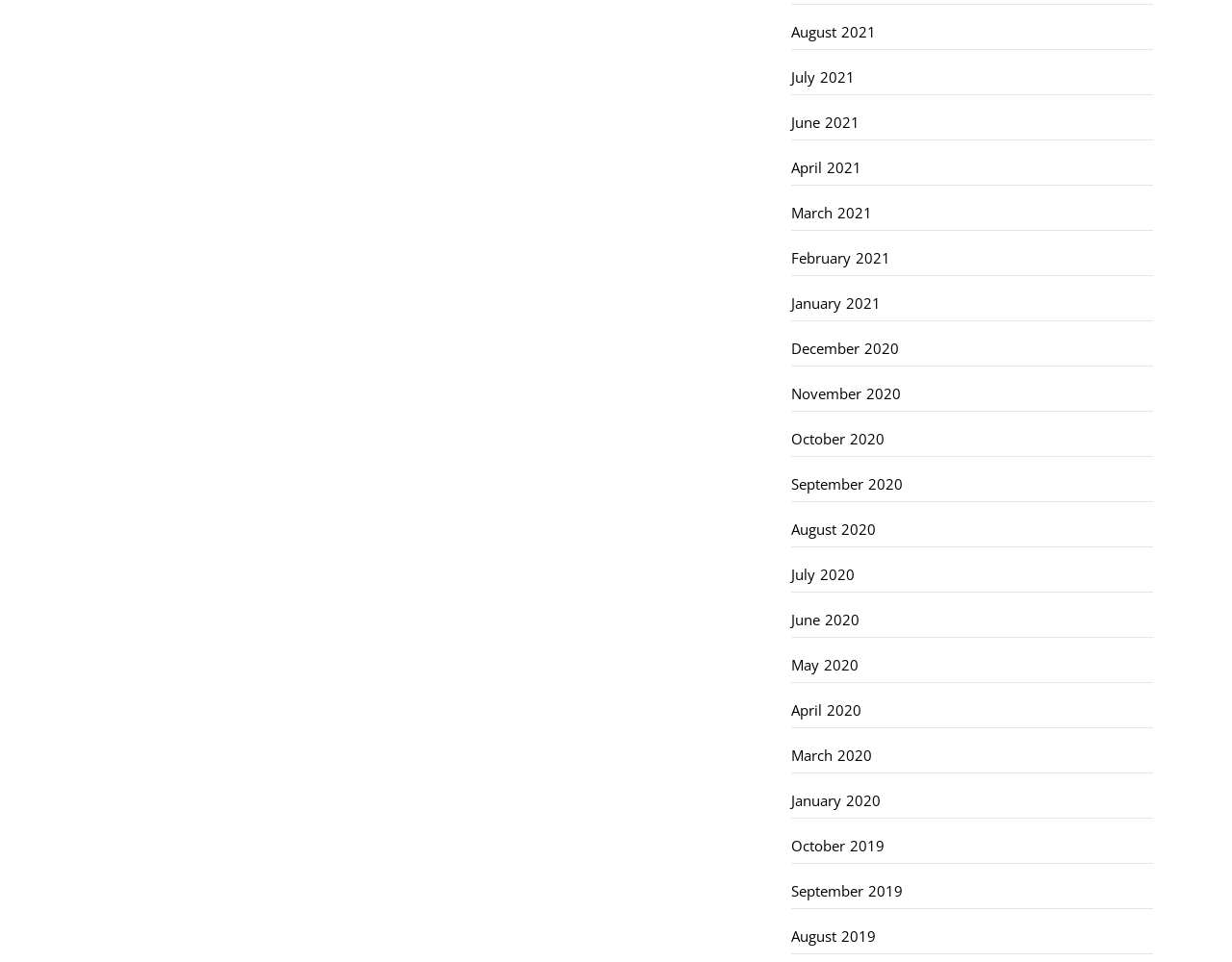Please analyze the image and give a detailed answer to the question:
What type of content might be found on this webpage?

Given the organization of the links by month and year, it is likely that the webpage contains a collection of blog posts or articles, with each link leading to a specific post or article published during that month and year.